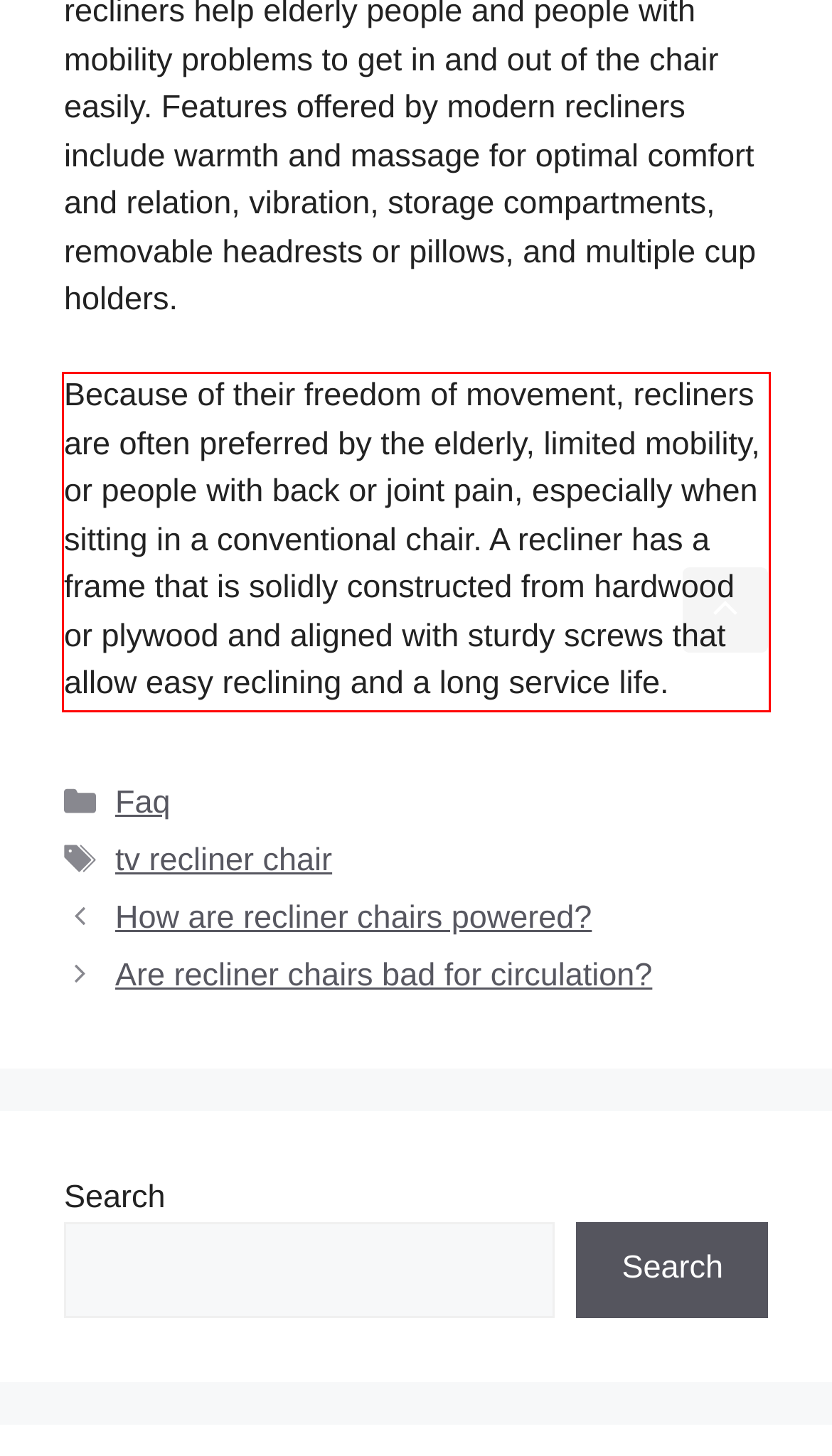Review the webpage screenshot provided, and perform OCR to extract the text from the red bounding box.

Because of their freedom of movement, recliners are often preferred by the elderly, limited mobility, or people with back or joint pain, especially when sitting in a conventional chair. A recliner has a frame that is solidly constructed from hardwood or plywood and aligned with sturdy screws that allow easy reclining and a long service life.